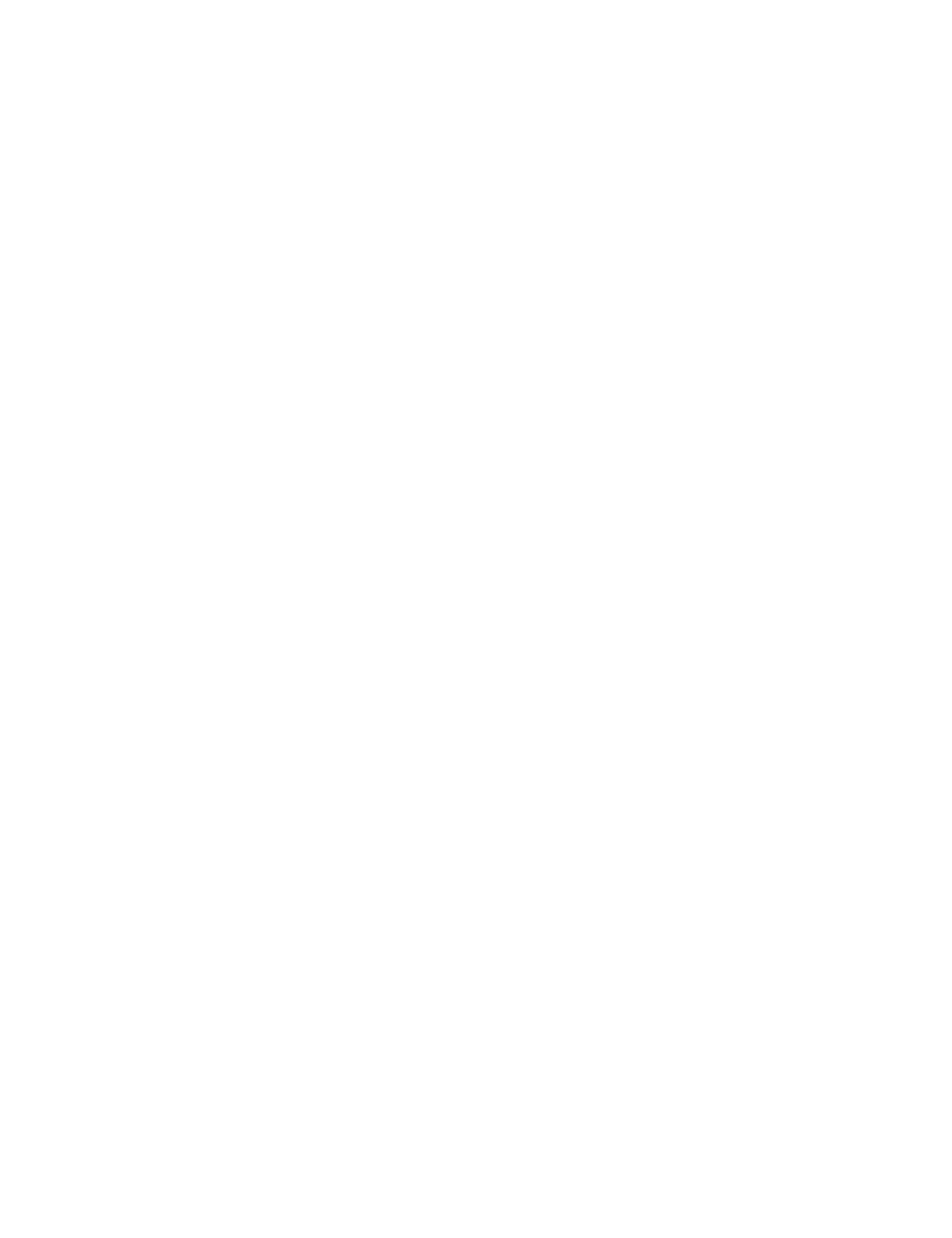Using the format (top-left x, top-left y, bottom-right x, bottom-right y), and given the element description, identify the bounding box coordinates within the screenshot: Legal Notice

[0.599, 0.456, 0.781, 0.484]